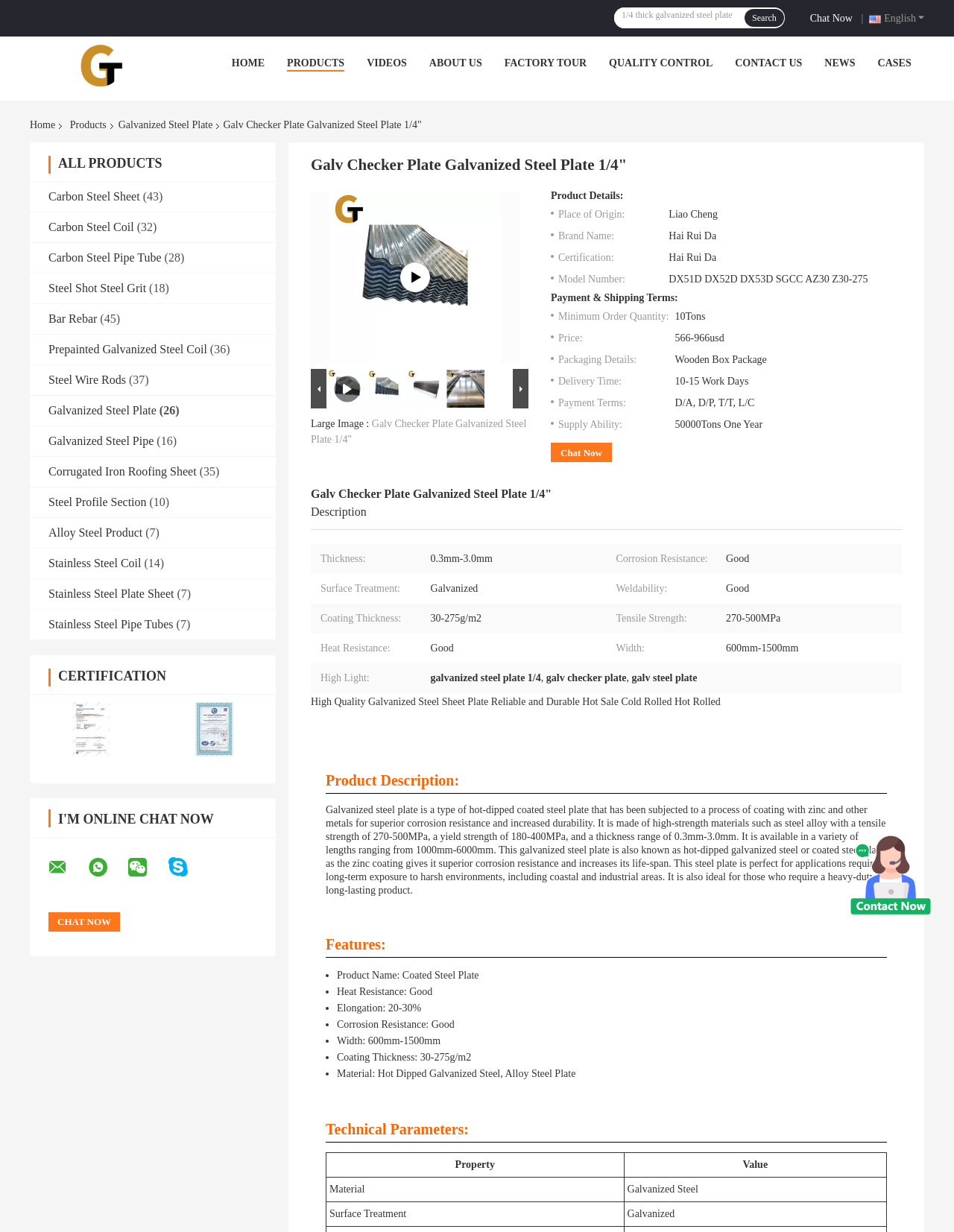Locate the bounding box coordinates of the element to click to perform the following action: 'Chat with the company'. The coordinates should be given as four float values between 0 and 1, in the form of [left, top, right, bottom].

[0.849, 0.008, 0.9, 0.021]